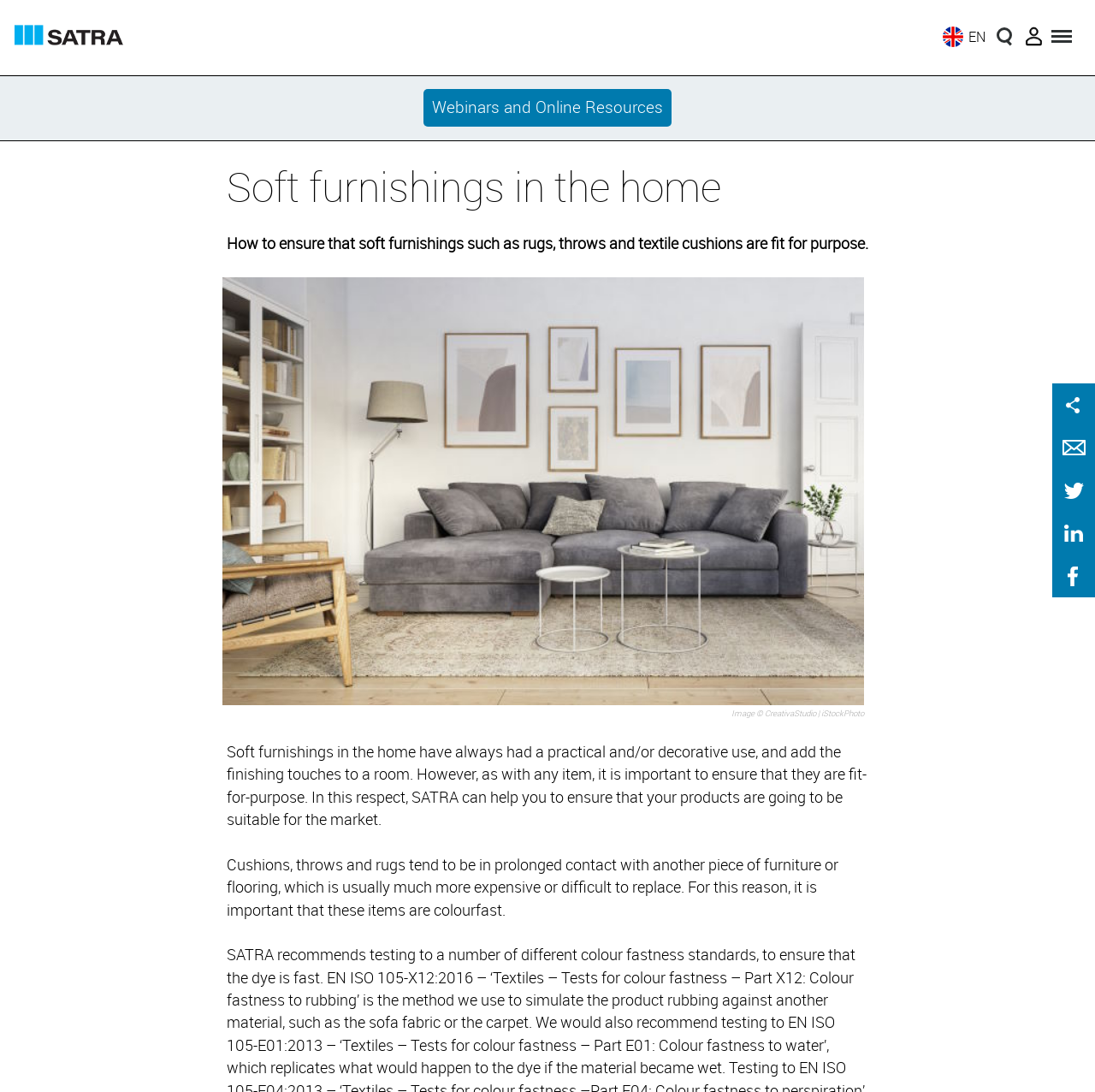How many social media sharing options are available?
Look at the image and answer the question with a single word or phrase.

4